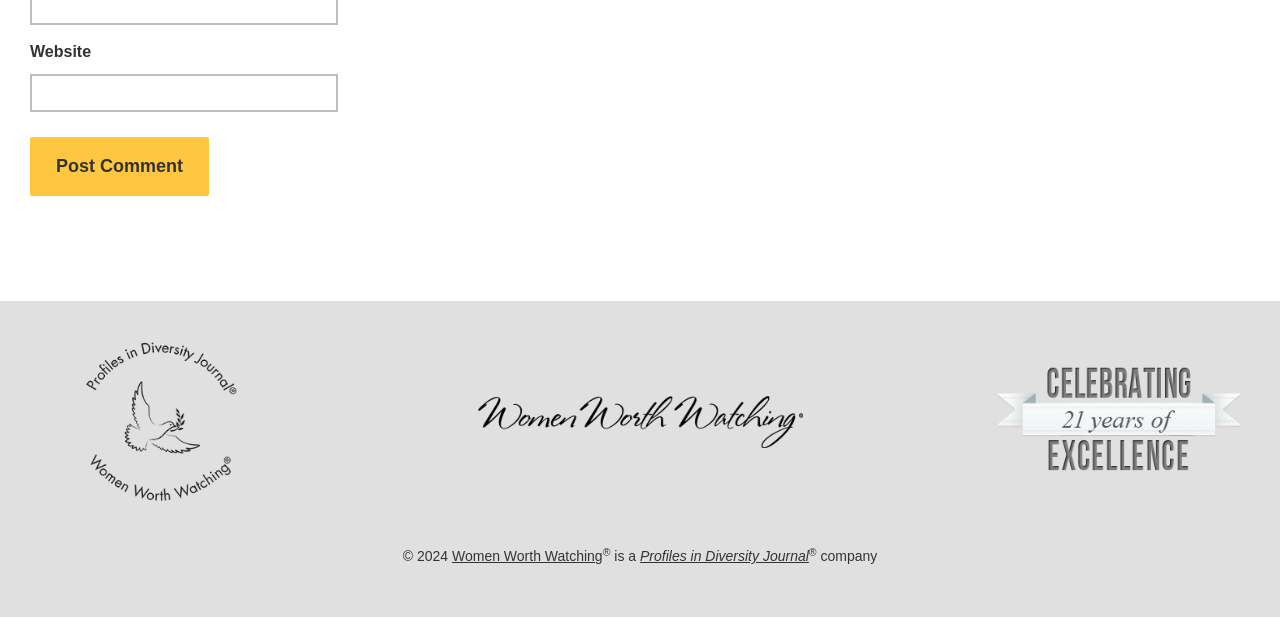Provide the bounding box coordinates of the HTML element described as: "alt="Women Worth Watching"". The bounding box coordinates should be four float numbers between 0 and 1, i.e., [left, top, right, bottom].

[0.373, 0.674, 0.627, 0.692]